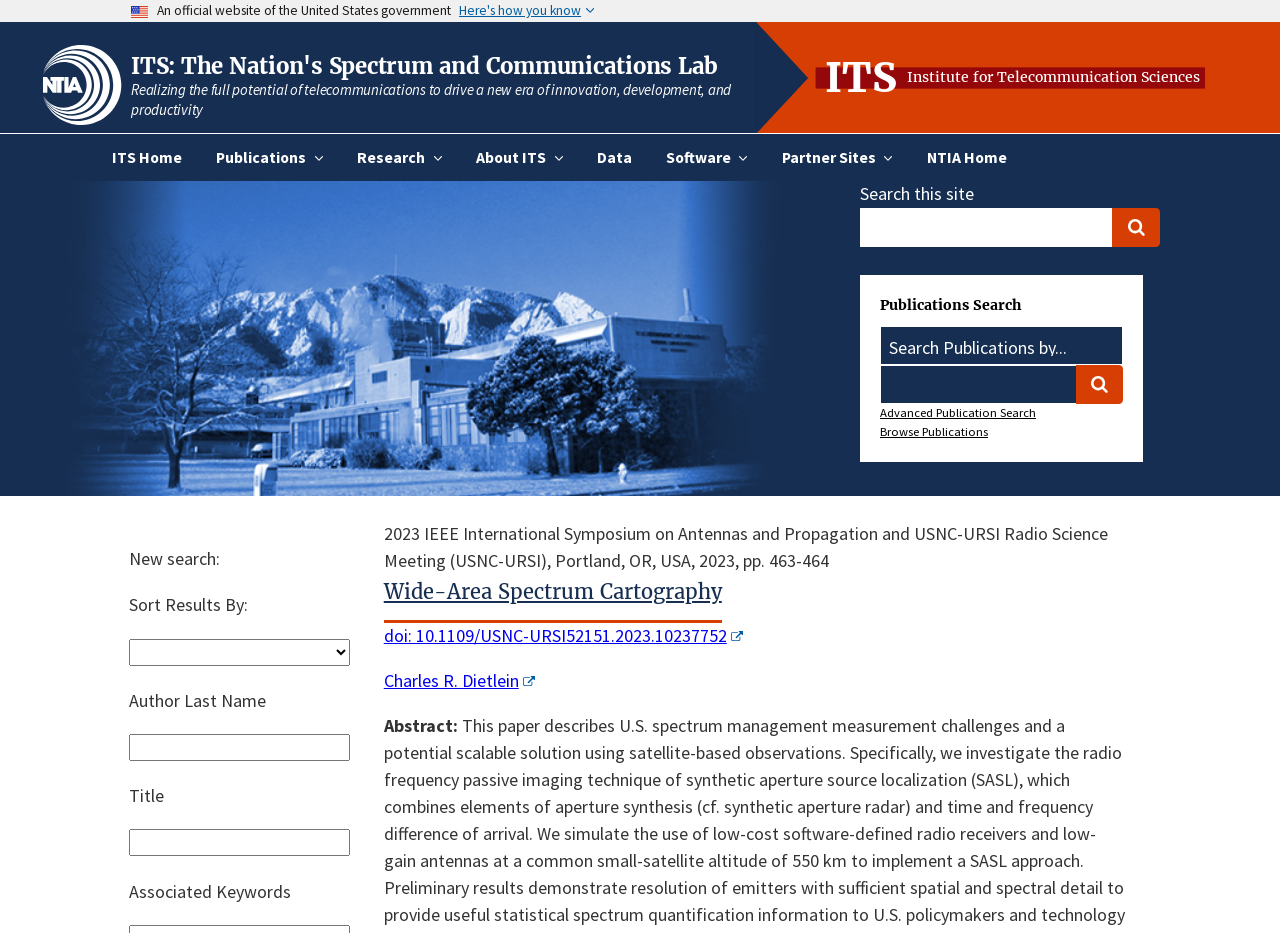What is the name of the institute?
Please provide a comprehensive answer based on the details in the screenshot.

The name of the institute is 'Institute for Telecommunication Sciences', which is a StaticText element with a bounding box of [0.709, 0.073, 0.938, 0.092]. It is located below the 'ITS' abbreviation.